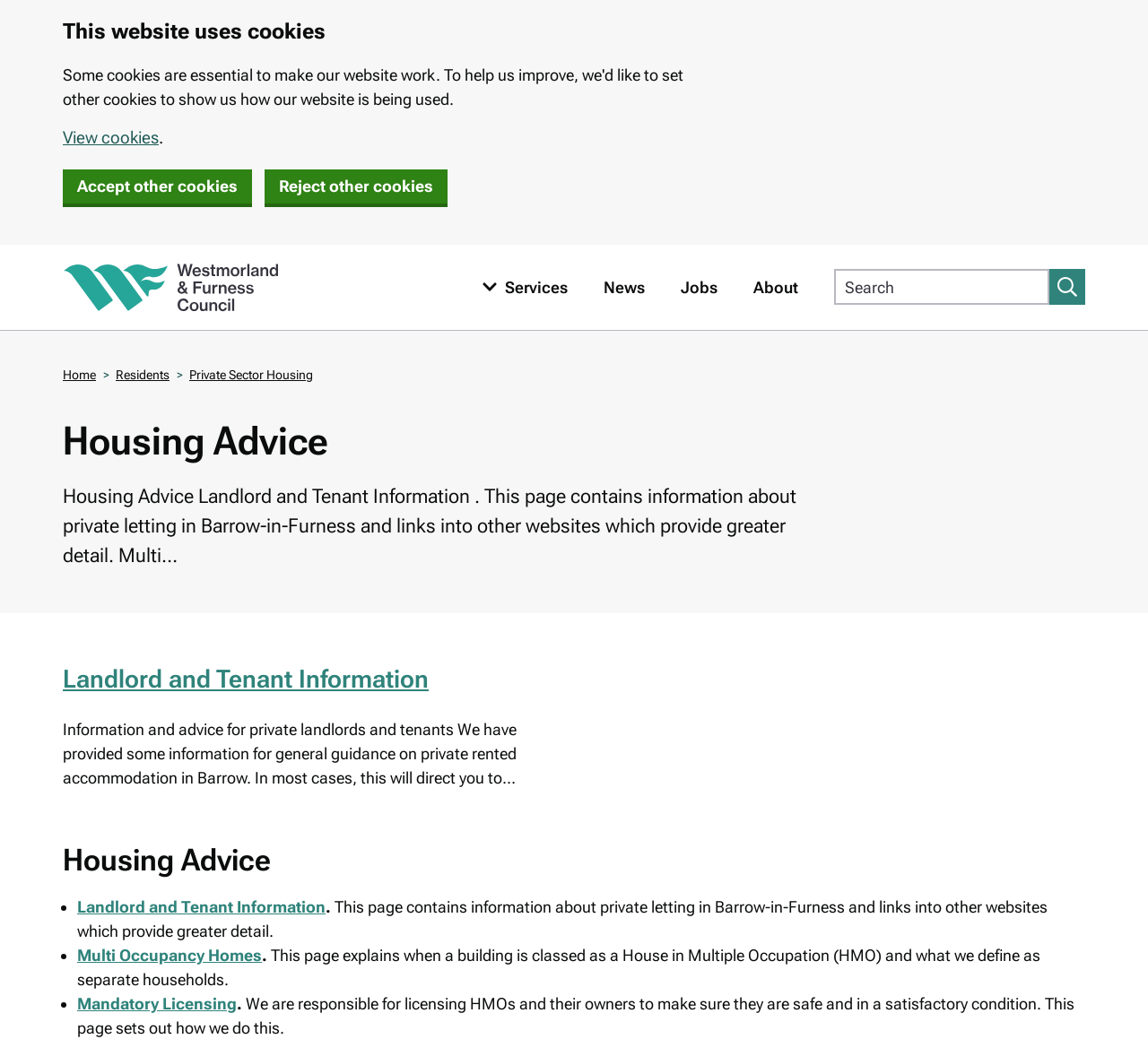Could you indicate the bounding box coordinates of the region to click in order to complete this instruction: "Go to News page".

[0.516, 0.259, 0.571, 0.293]